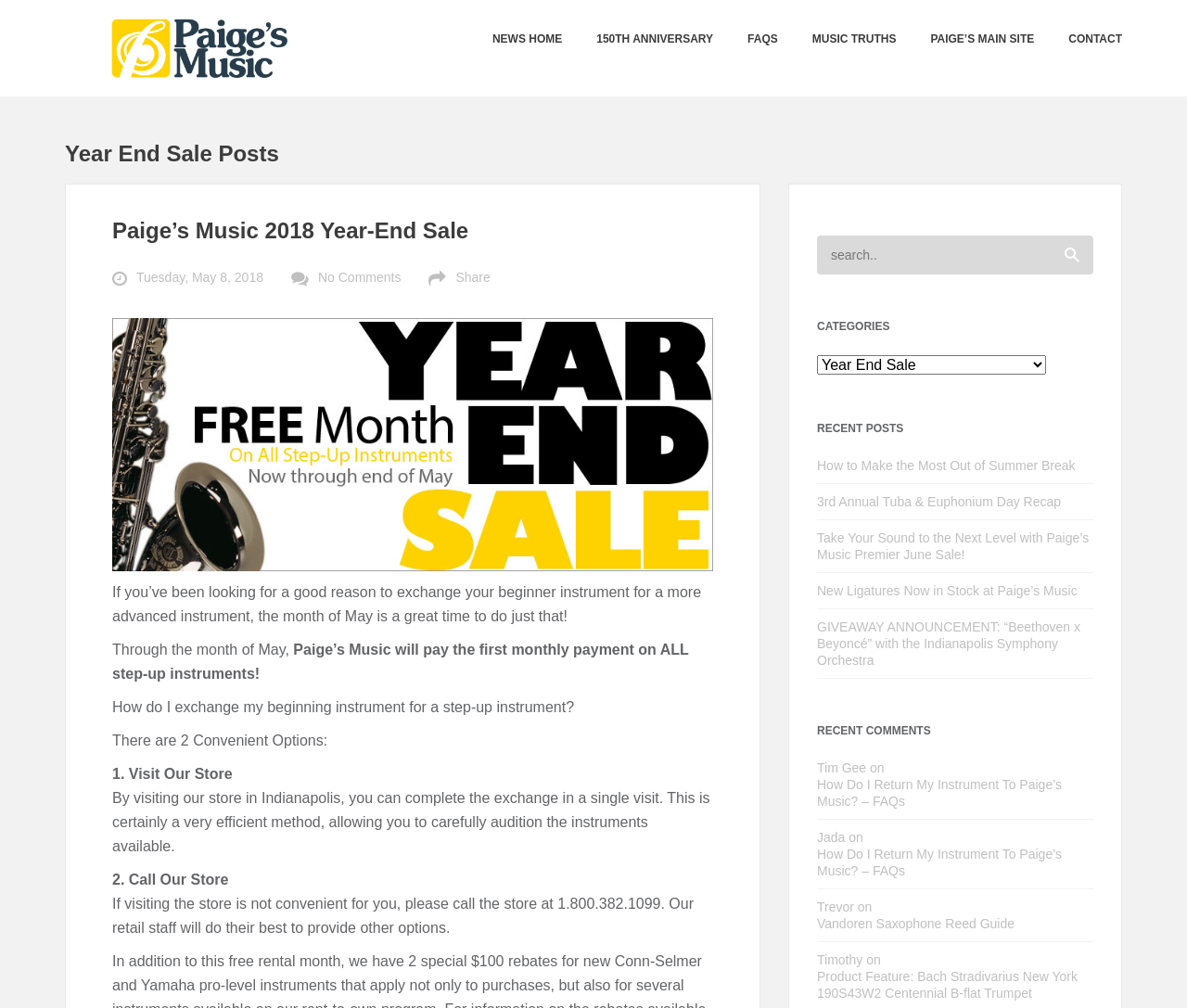Please indicate the bounding box coordinates for the clickable area to complete the following task: "Search for something". The coordinates should be specified as four float numbers between 0 and 1, i.e., [left, top, right, bottom].

[0.688, 0.234, 0.921, 0.272]